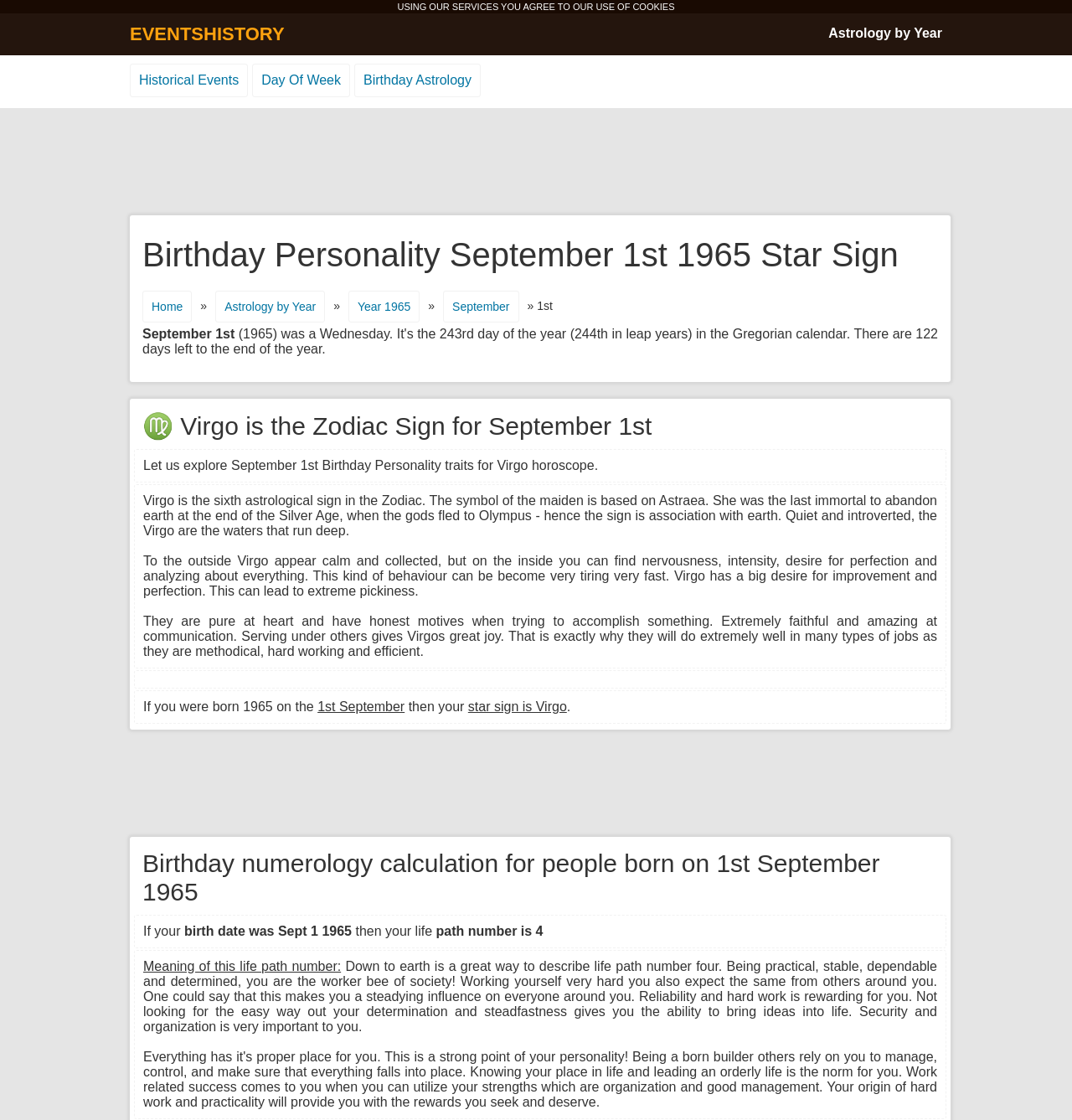What is the characteristic of people with life path number 4?
Provide an in-depth answer to the question, covering all aspects.

Based on the webpage content, specifically the section 'Meaning of this life path number:', people with life path number 4 are described as 'down to earth', meaning they are practical, stable, dependable, and determined.